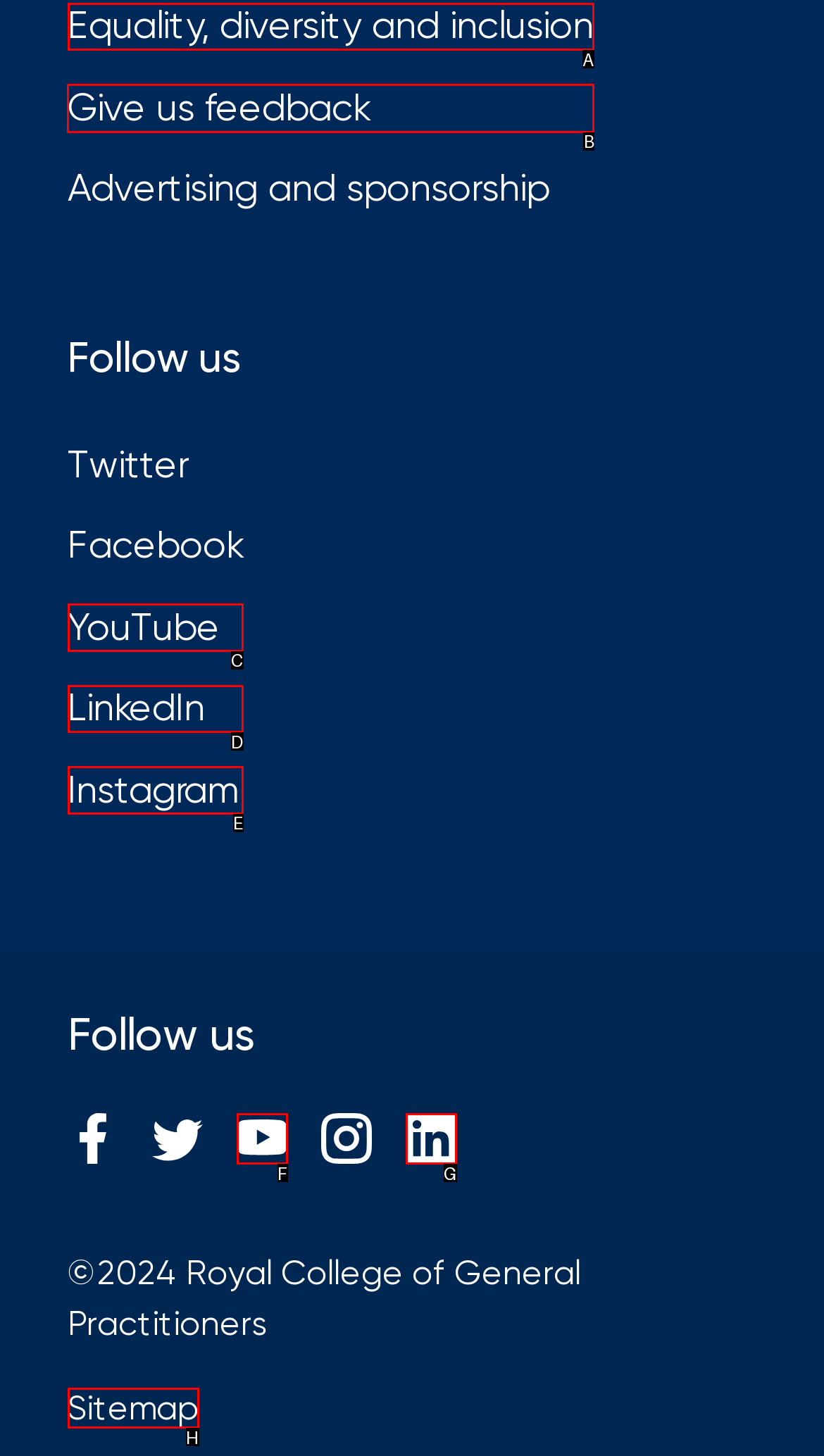For the instruction: Give us feedback, which HTML element should be clicked?
Respond with the letter of the appropriate option from the choices given.

B